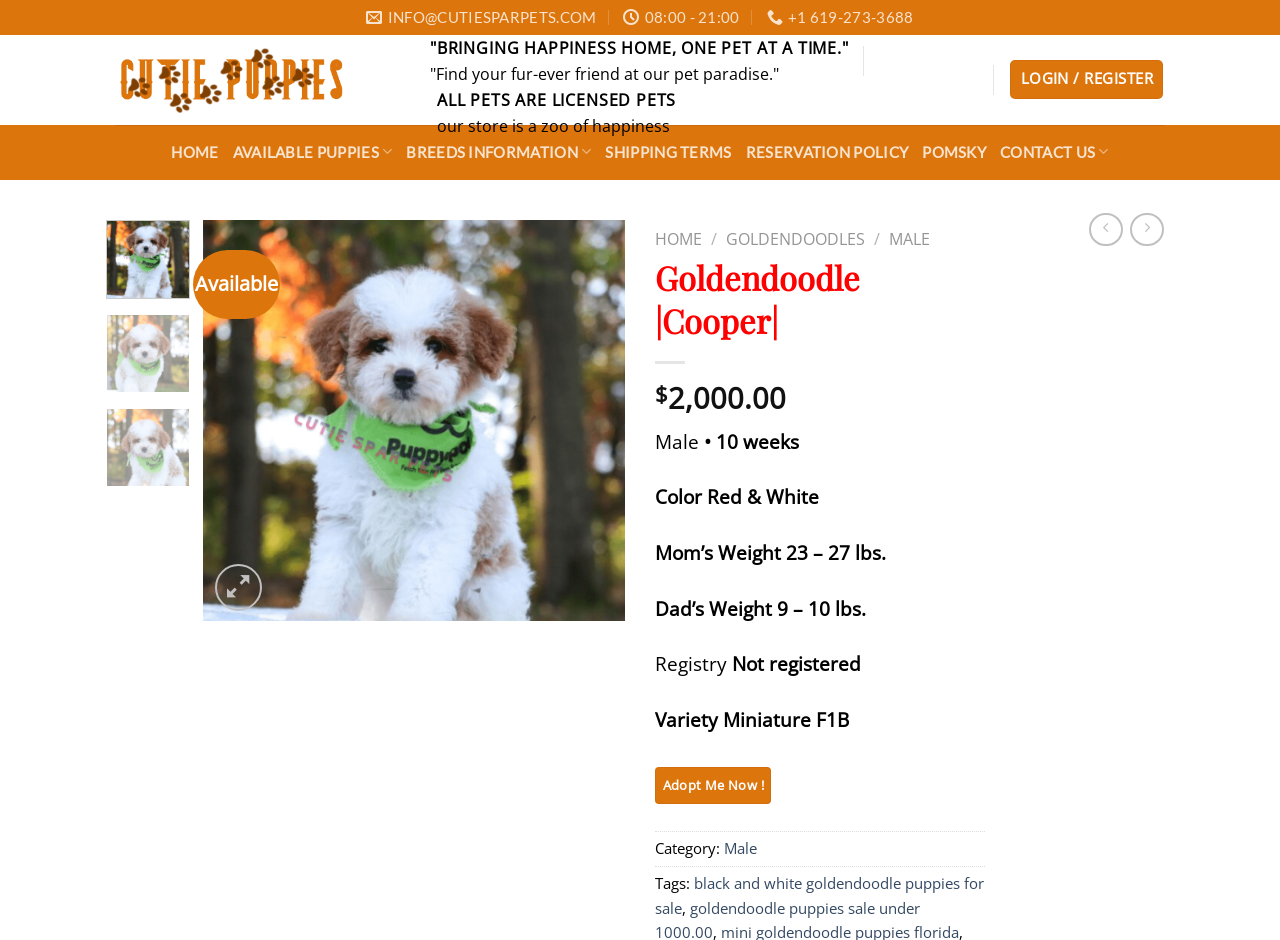Please mark the bounding box coordinates of the area that should be clicked to carry out the instruction: "Click on the 'Adopt Me Now!' button".

[0.512, 0.816, 0.603, 0.855]